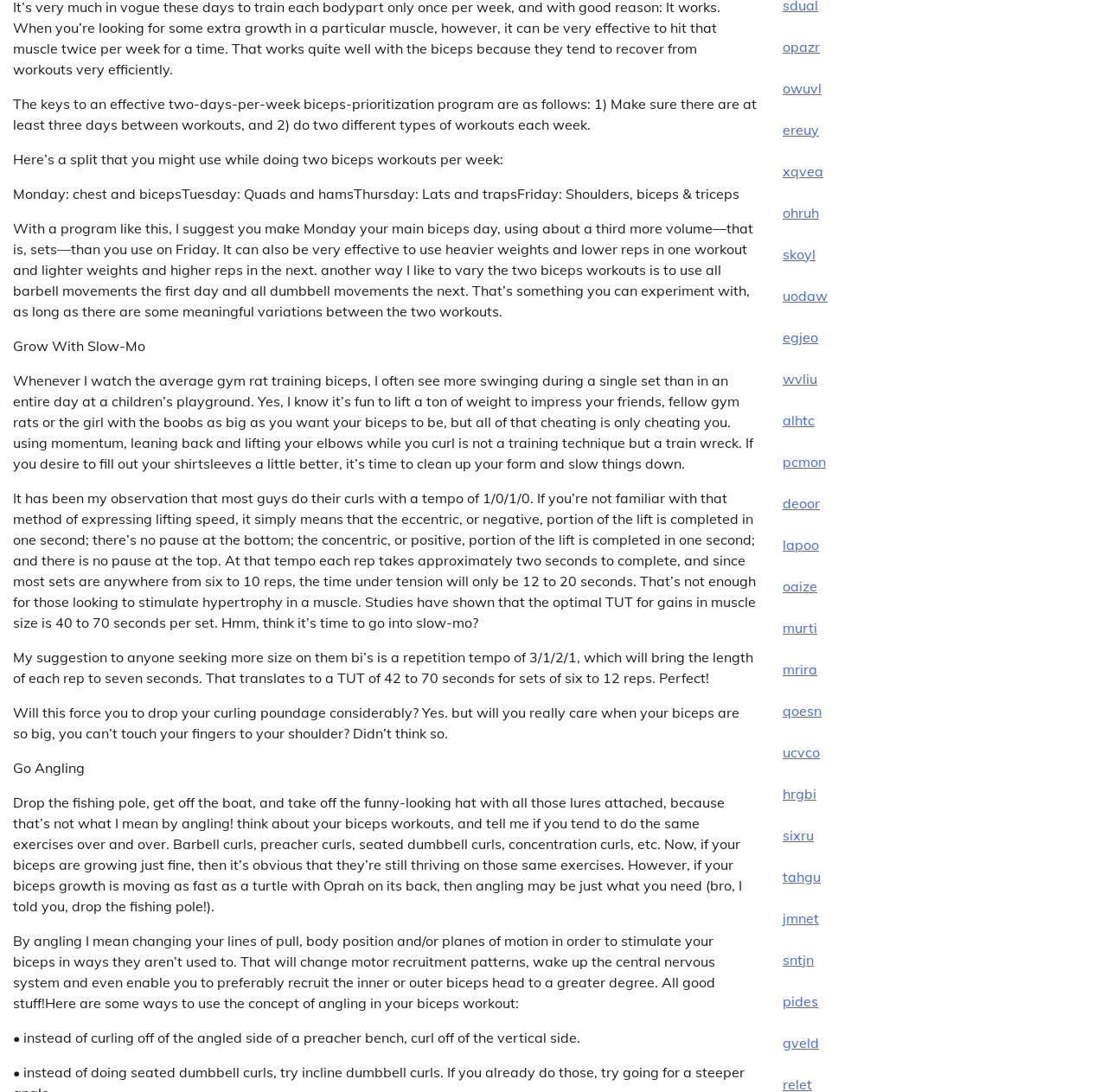Locate the bounding box coordinates of the element to click to perform the following action: 'Click the link 'opazr''. The coordinates should be given as four float values between 0 and 1, in the form of [left, top, right, bottom].

[0.707, 0.035, 0.741, 0.05]